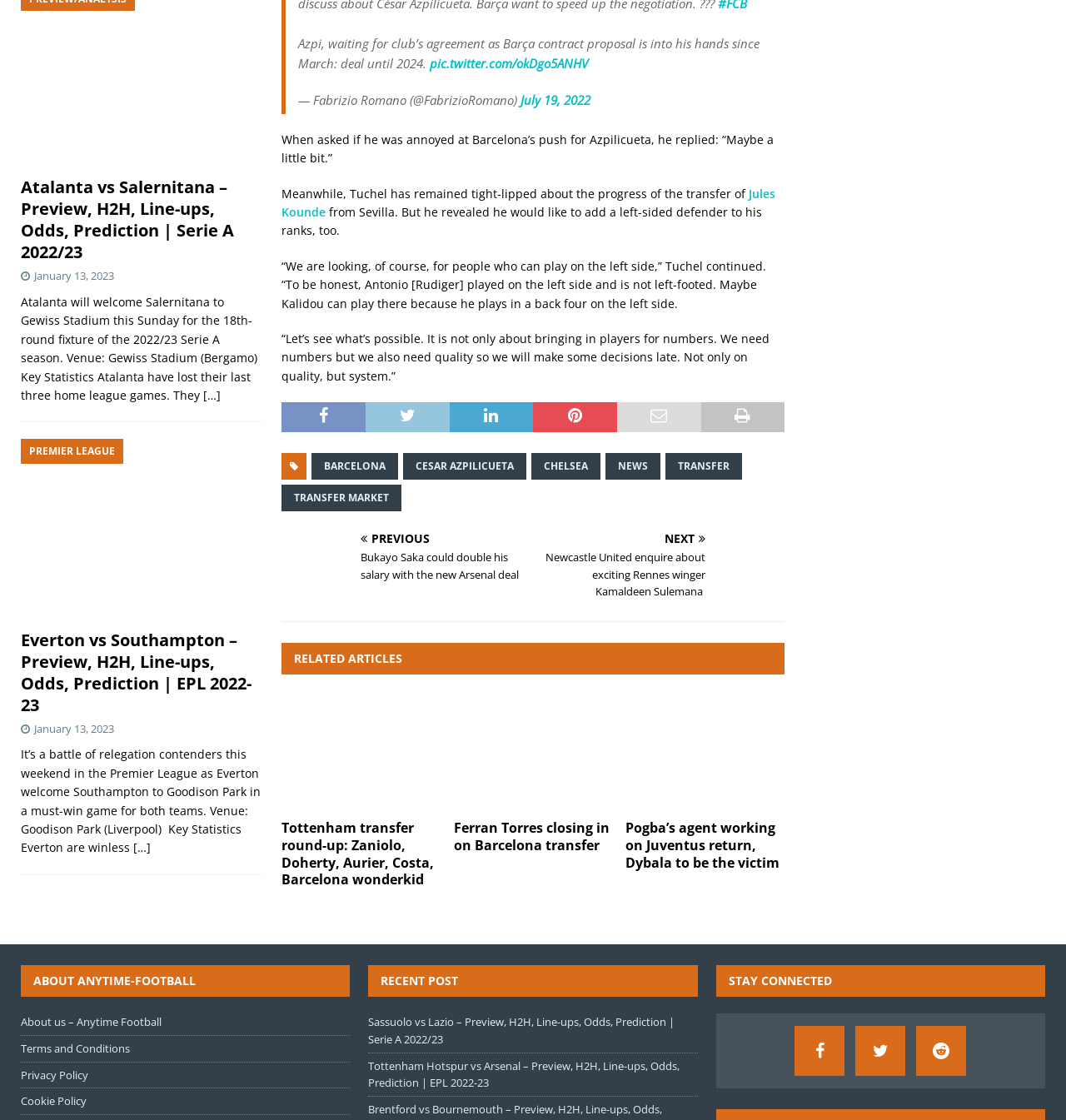How many related articles are listed on the webpage?
Carefully examine the image and provide a detailed answer to the question.

Upon examining the webpage, I can see that there are three related articles listed, each with a heading and a brief summary, which suggests that there are three related articles in total.